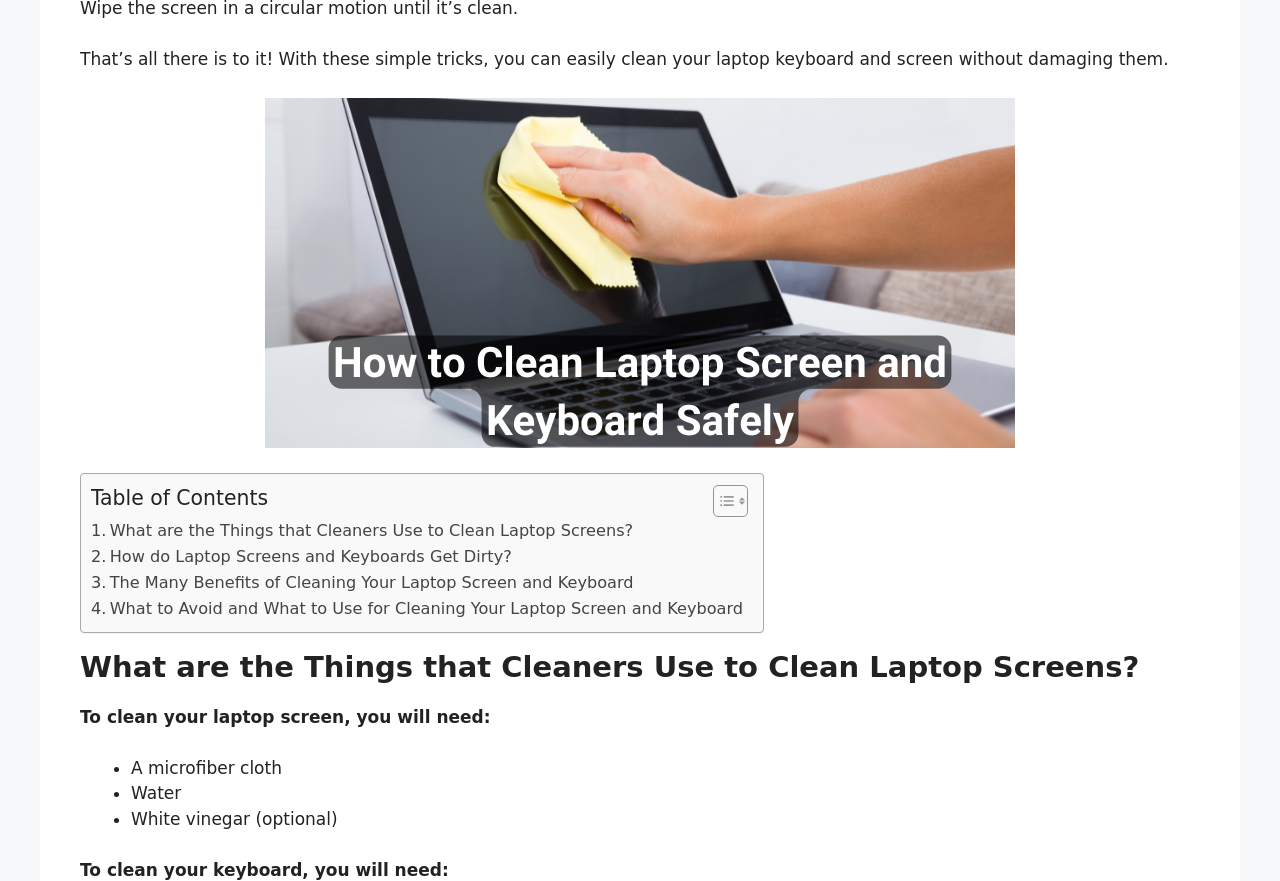Using the webpage screenshot, locate the HTML element that fits the following description and provide its bounding box: "aria-label="Table of Content"".

[0.545, 0.55, 0.581, 0.588]